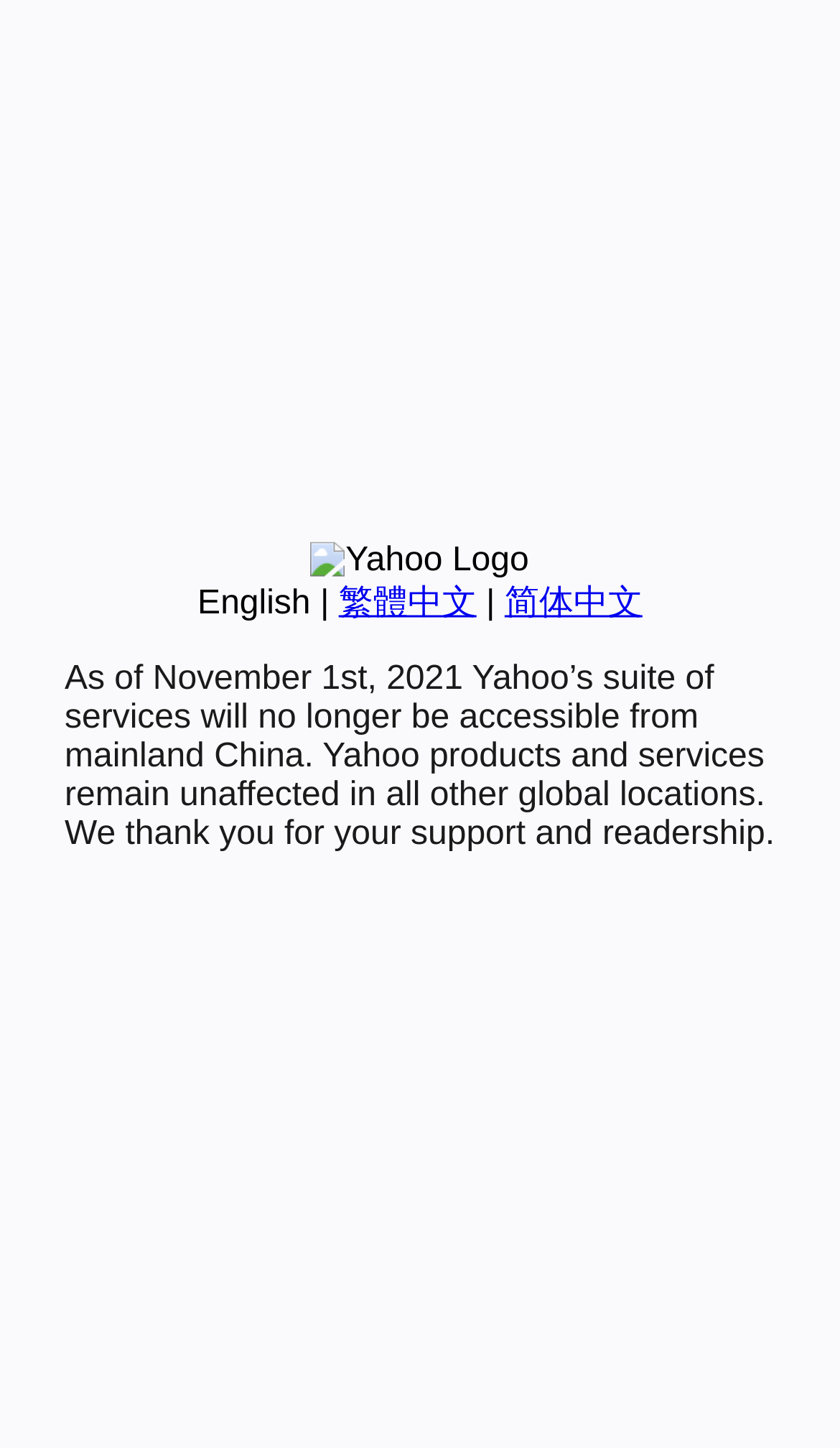Please determine the bounding box of the UI element that matches this description: 繁體中文. The coordinates should be given as (top-left x, top-left y, bottom-right x, bottom-right y), with all values between 0 and 1.

[0.403, 0.404, 0.567, 0.429]